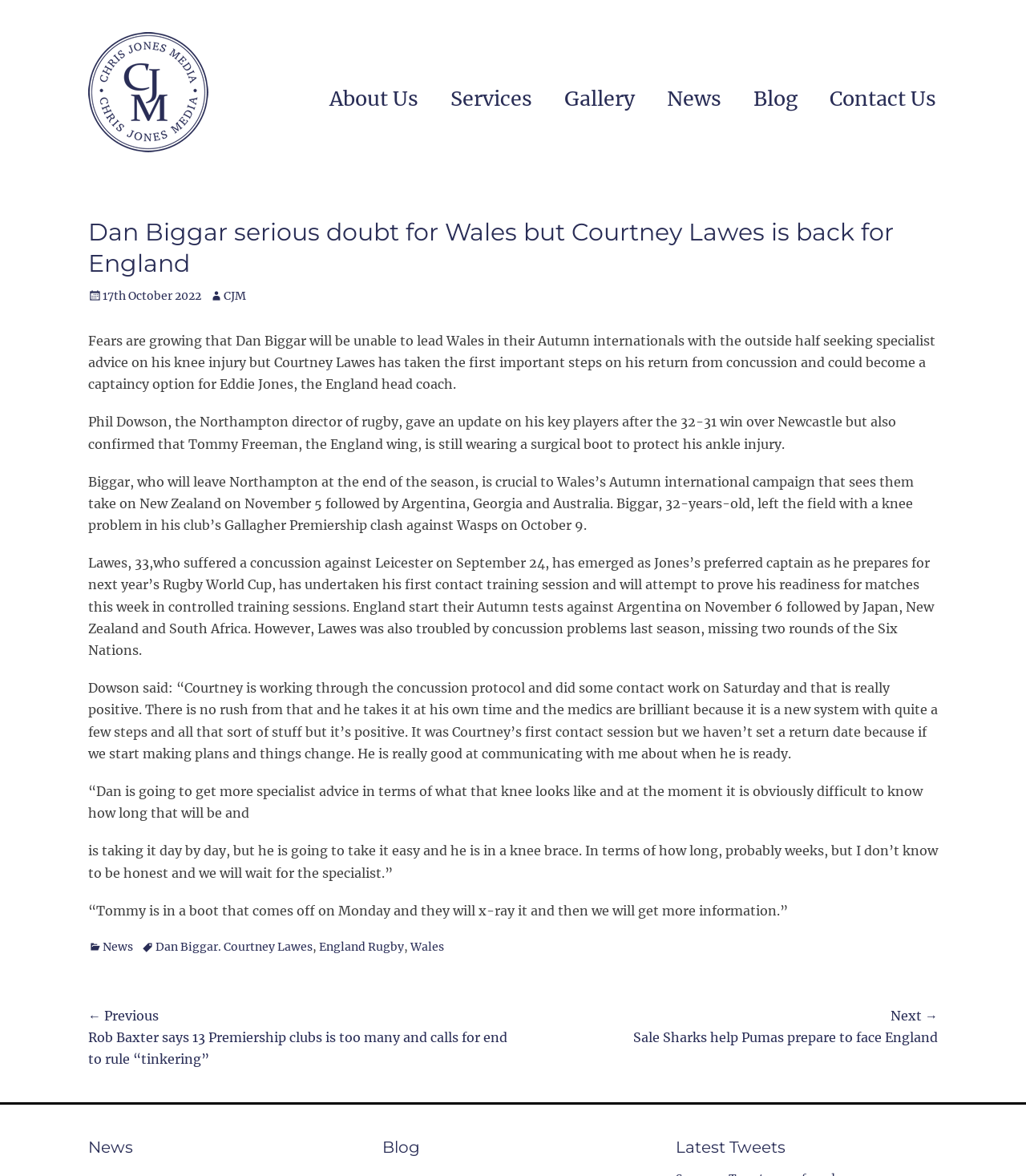Refer to the image and answer the question with as much detail as possible: Who is the author of the article?

The author of the article can be found in the article header section, where it says 'Posted on ... Author CJM'. This indicates that the author of the article is CJM.